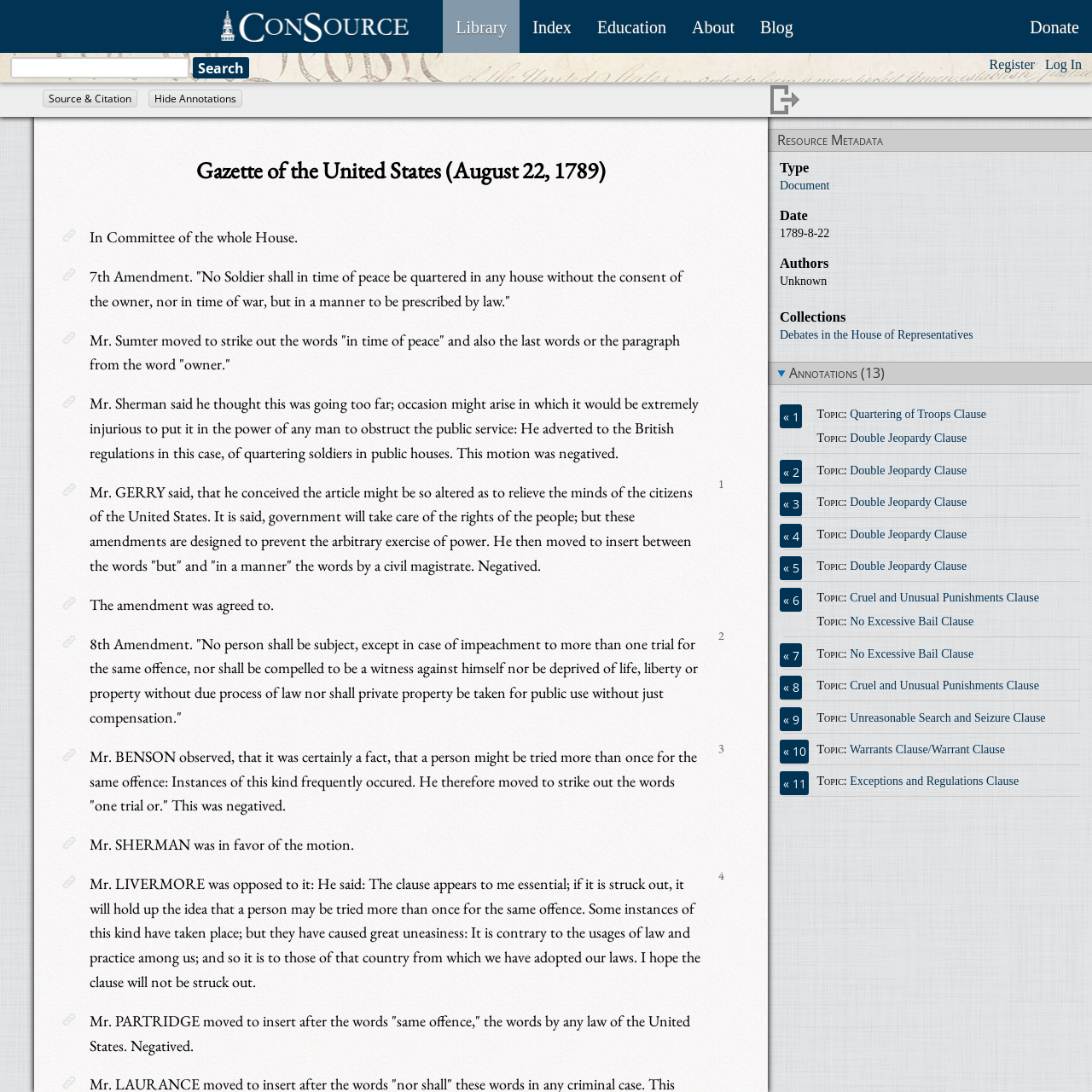Locate the bounding box coordinates of the element that should be clicked to fulfill the instruction: "Search for a term".

[0.177, 0.052, 0.228, 0.072]